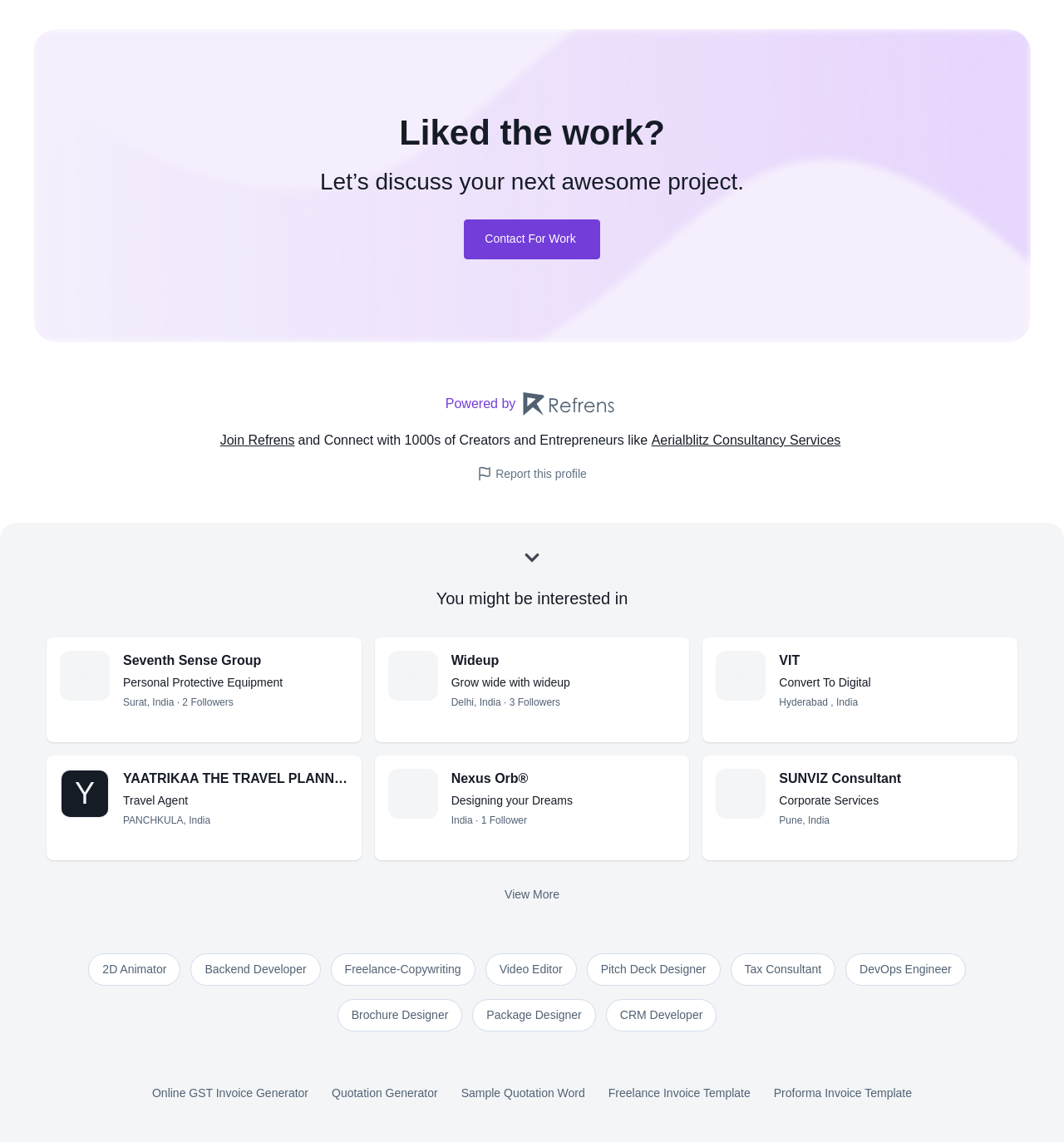What is the 'Report this profile' button for?
Give a one-word or short-phrase answer derived from the screenshot.

To report a profile